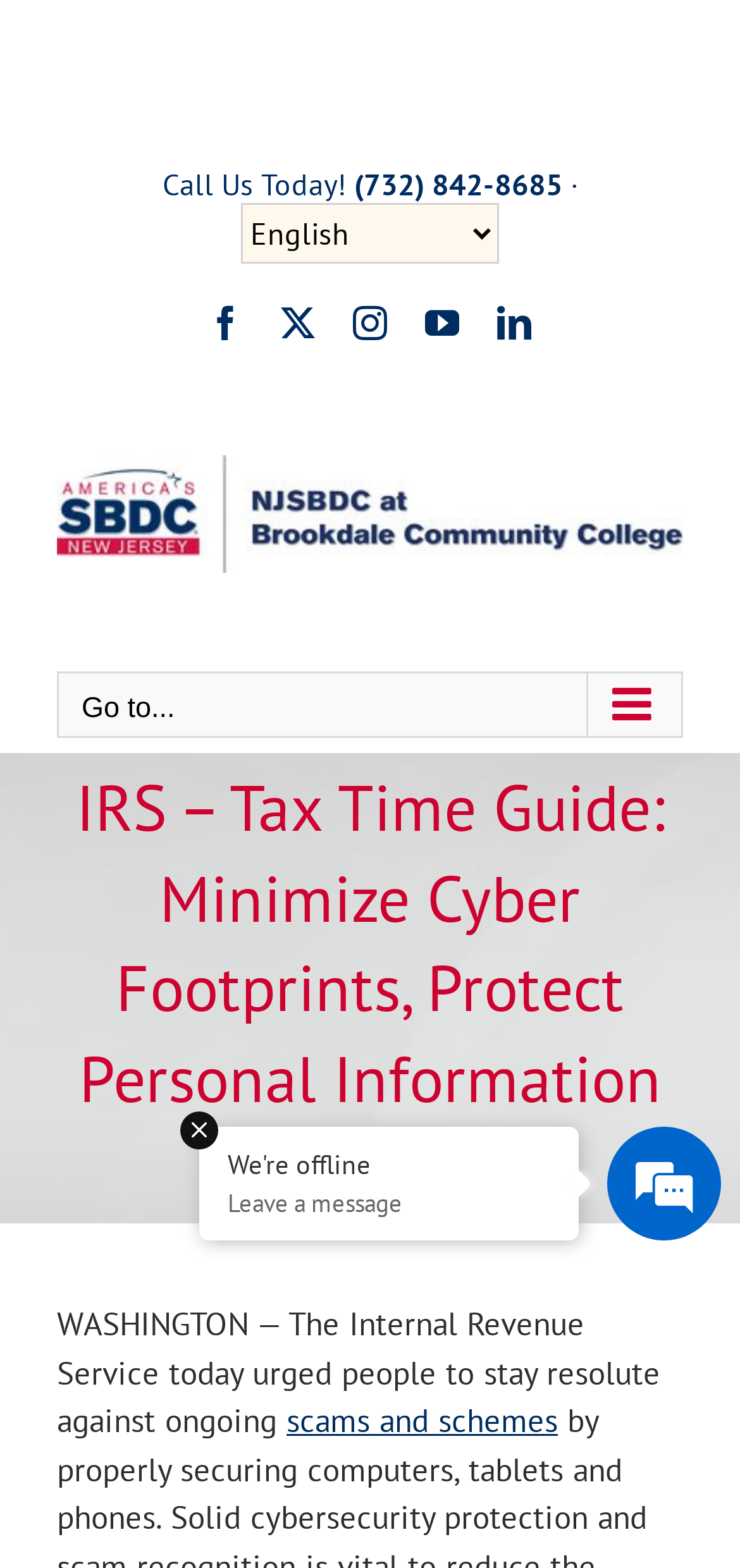What is the phone number to call?
Please provide a single word or phrase answer based on the image.

(732) 842-8685